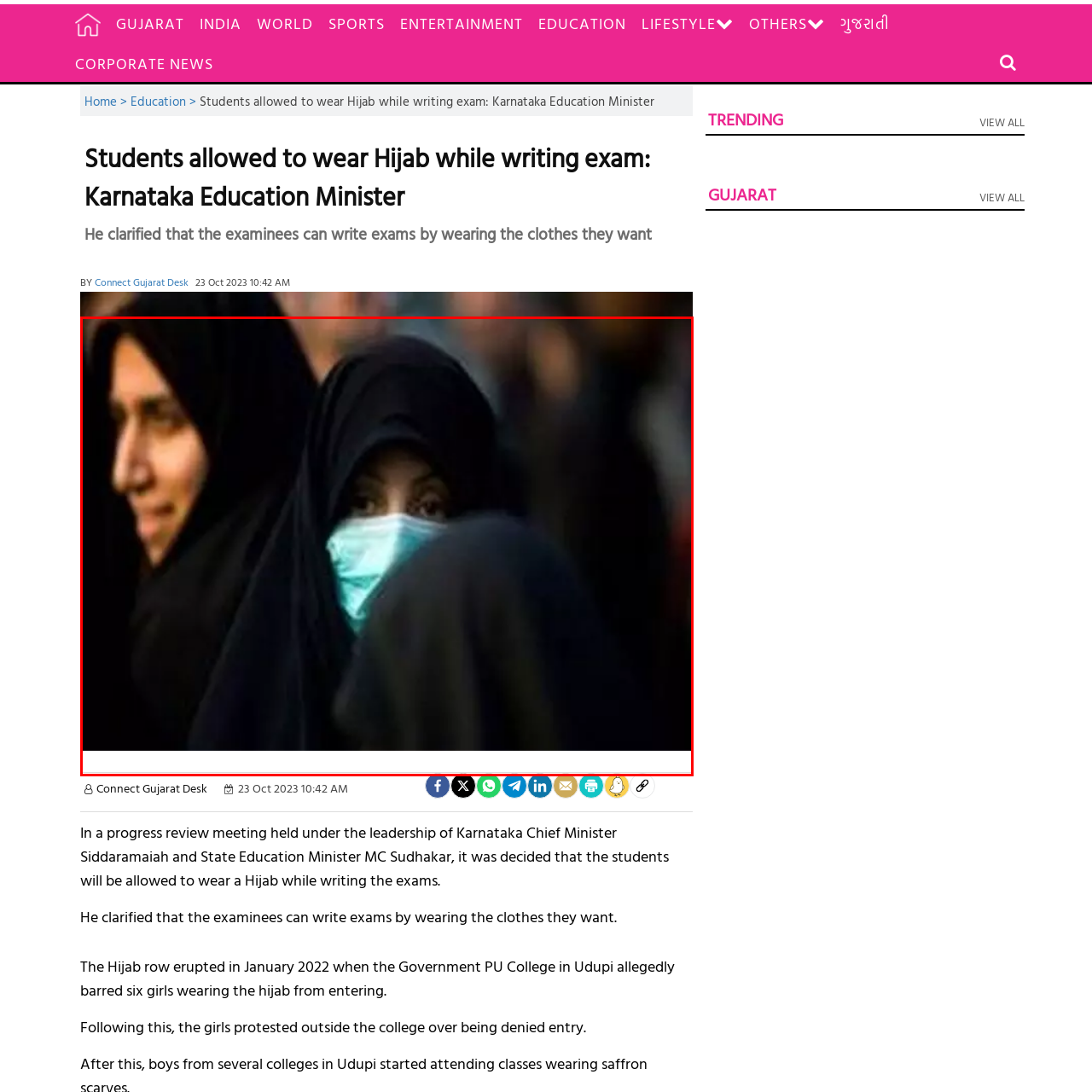Give a detailed description of the image area outlined by the red box.

The image captures a group of women in traditional black attire, highlighting cultural expressions of modesty and identity. Among them, a young woman is prominently featured wearing a black hijab and a light blue face mask, symbolizing both cultural and health-conscious practices. The soft focus on the figures in the background suggests a sense of community, while the expressive eyes of the woman in the foreground convey resilience and strength. This visual representation underscores themes of tradition and contemporary challenges faced by women, particularly in the context of public health.